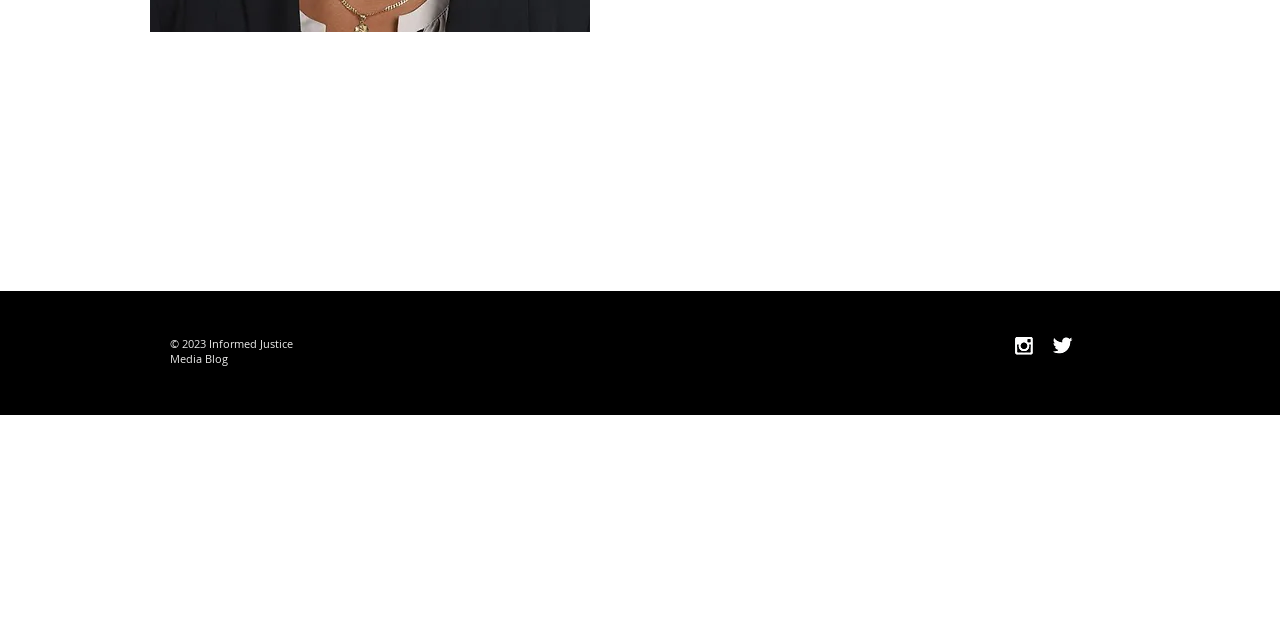Identify the bounding box for the described UI element: "aria-label="Twitter B&W"".

[0.816, 0.511, 0.845, 0.569]